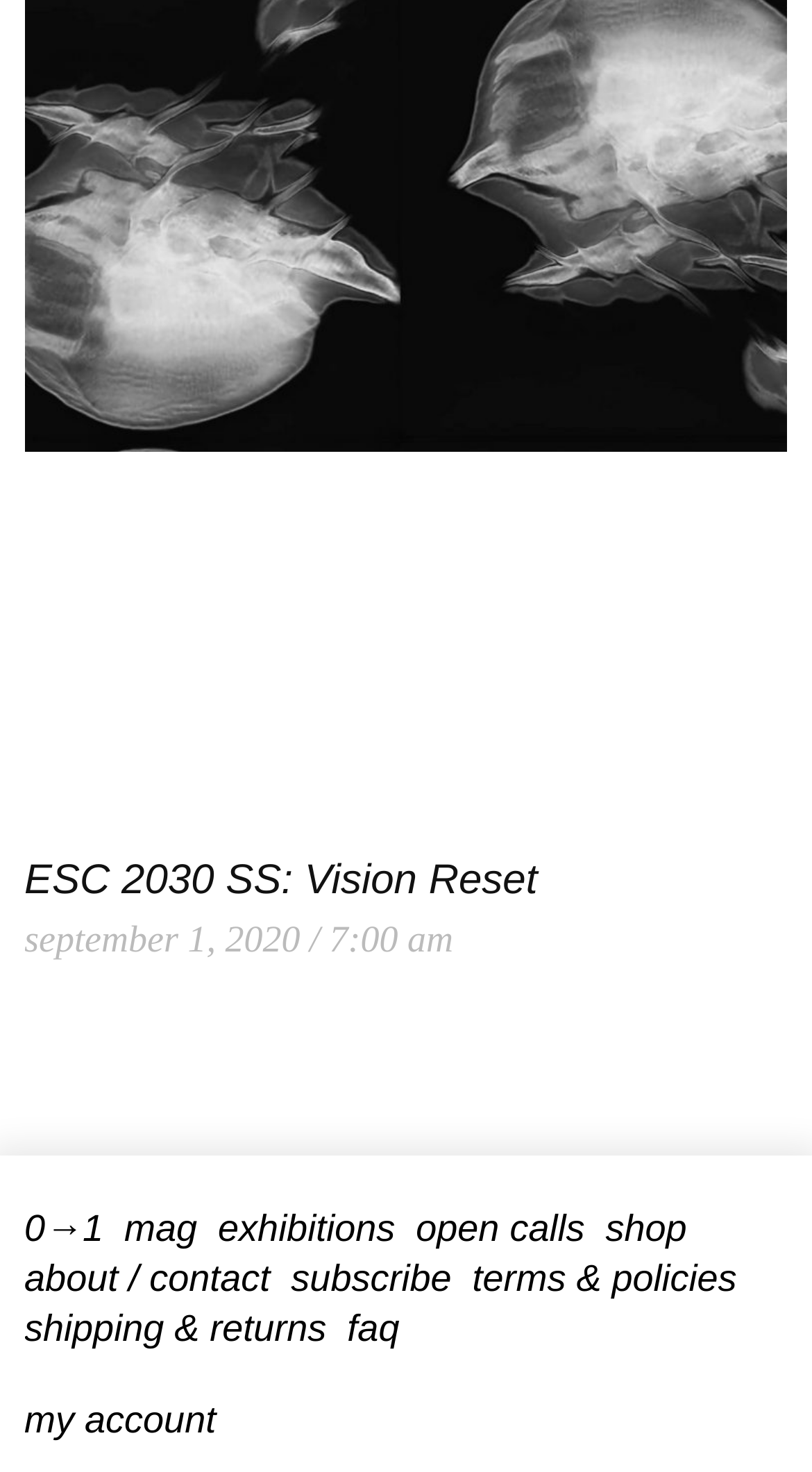Is there a link to exhibitions?
From the image, respond with a single word or phrase.

Yes